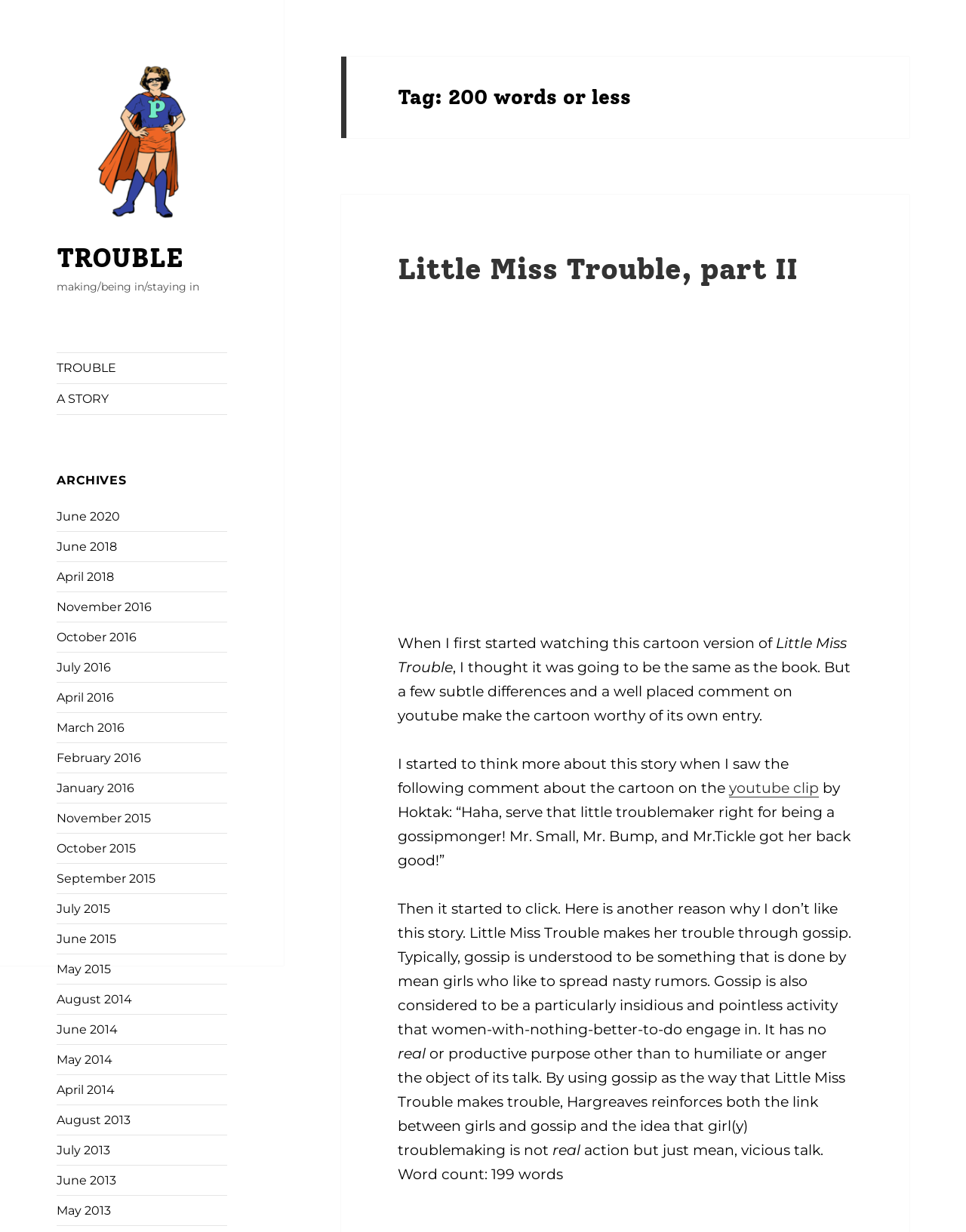Specify the bounding box coordinates of the area that needs to be clicked to achieve the following instruction: "view 'Little Miss Trouble, part II'".

[0.412, 0.204, 0.882, 0.233]